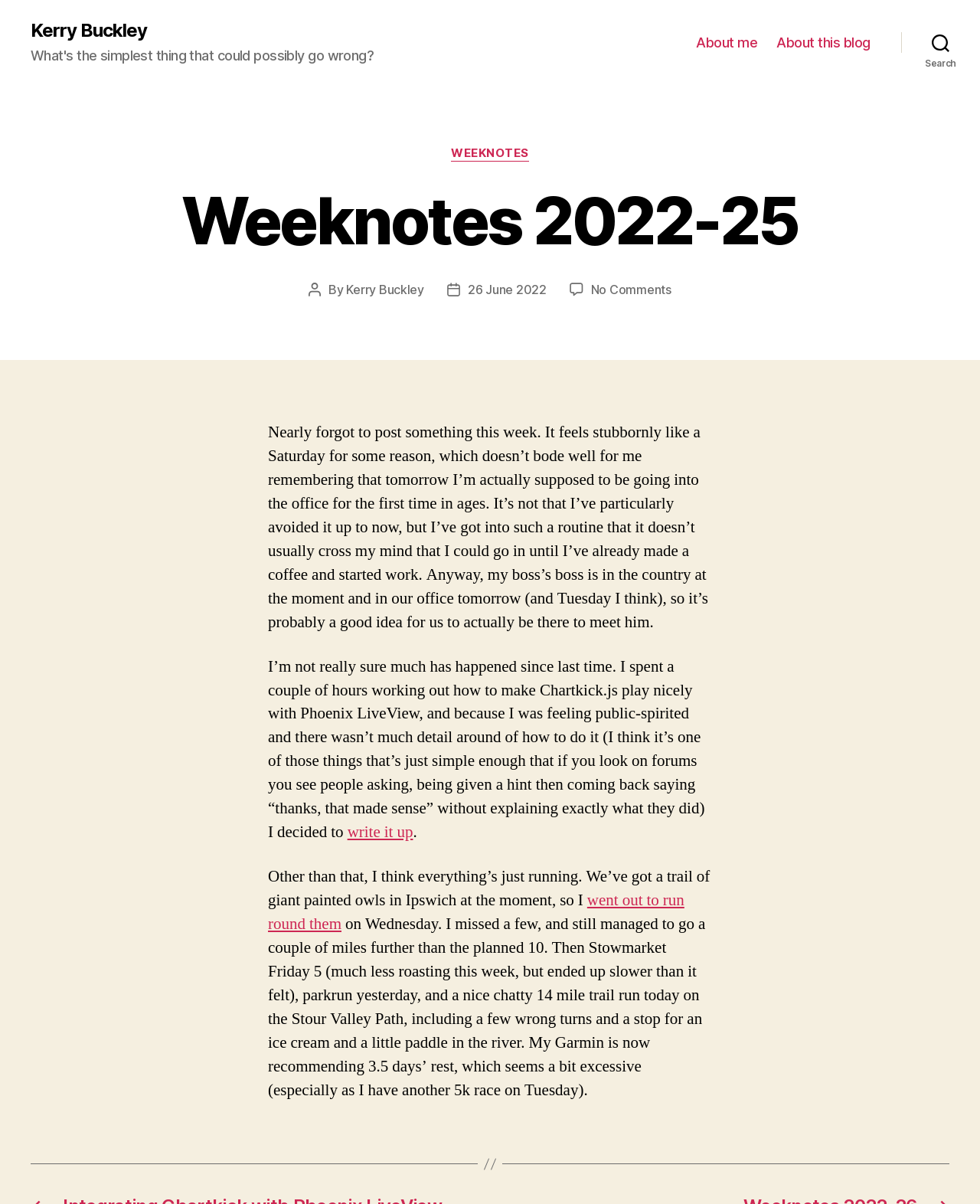Determine the bounding box coordinates of the clickable region to carry out the instruction: "Click on the 'About me' link".

[0.711, 0.028, 0.773, 0.042]